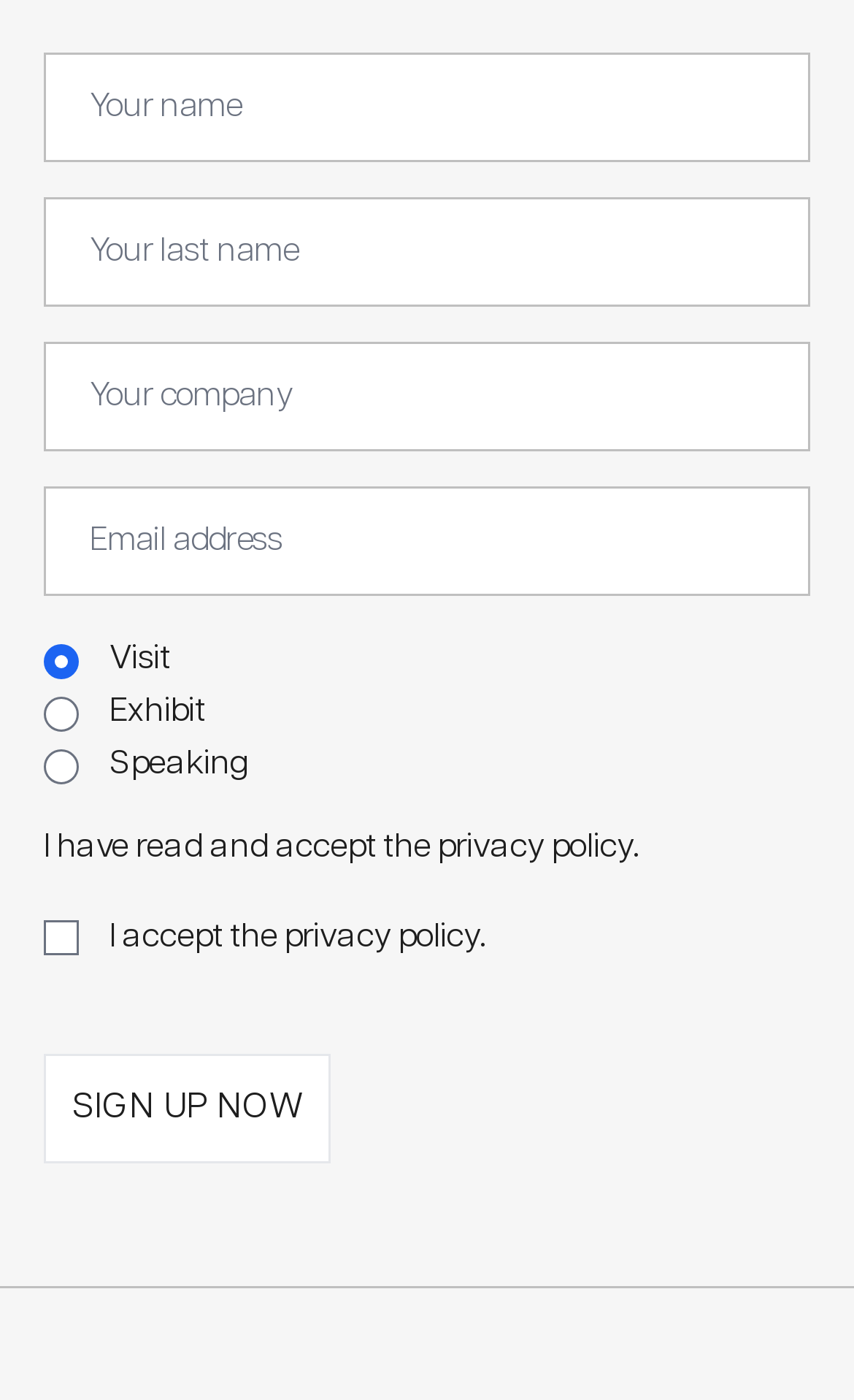Determine the coordinates of the bounding box that should be clicked to complete the instruction: "Sign up now". The coordinates should be represented by four float numbers between 0 and 1: [left, top, right, bottom].

[0.051, 0.753, 0.388, 0.831]